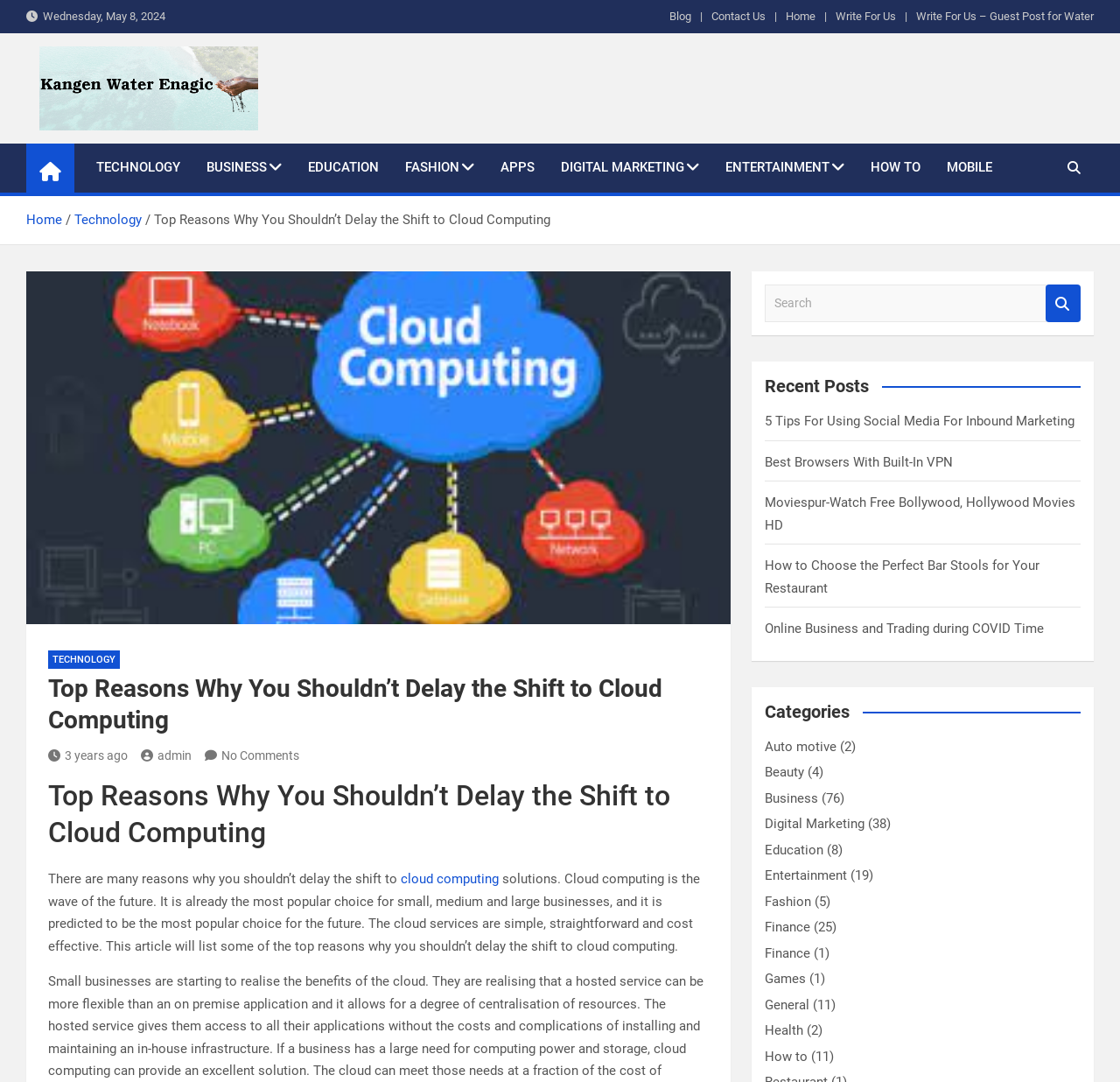Find the bounding box coordinates of the area to click in order to follow the instruction: "Browse the 'Recent Posts' section".

[0.683, 0.346, 0.965, 0.367]